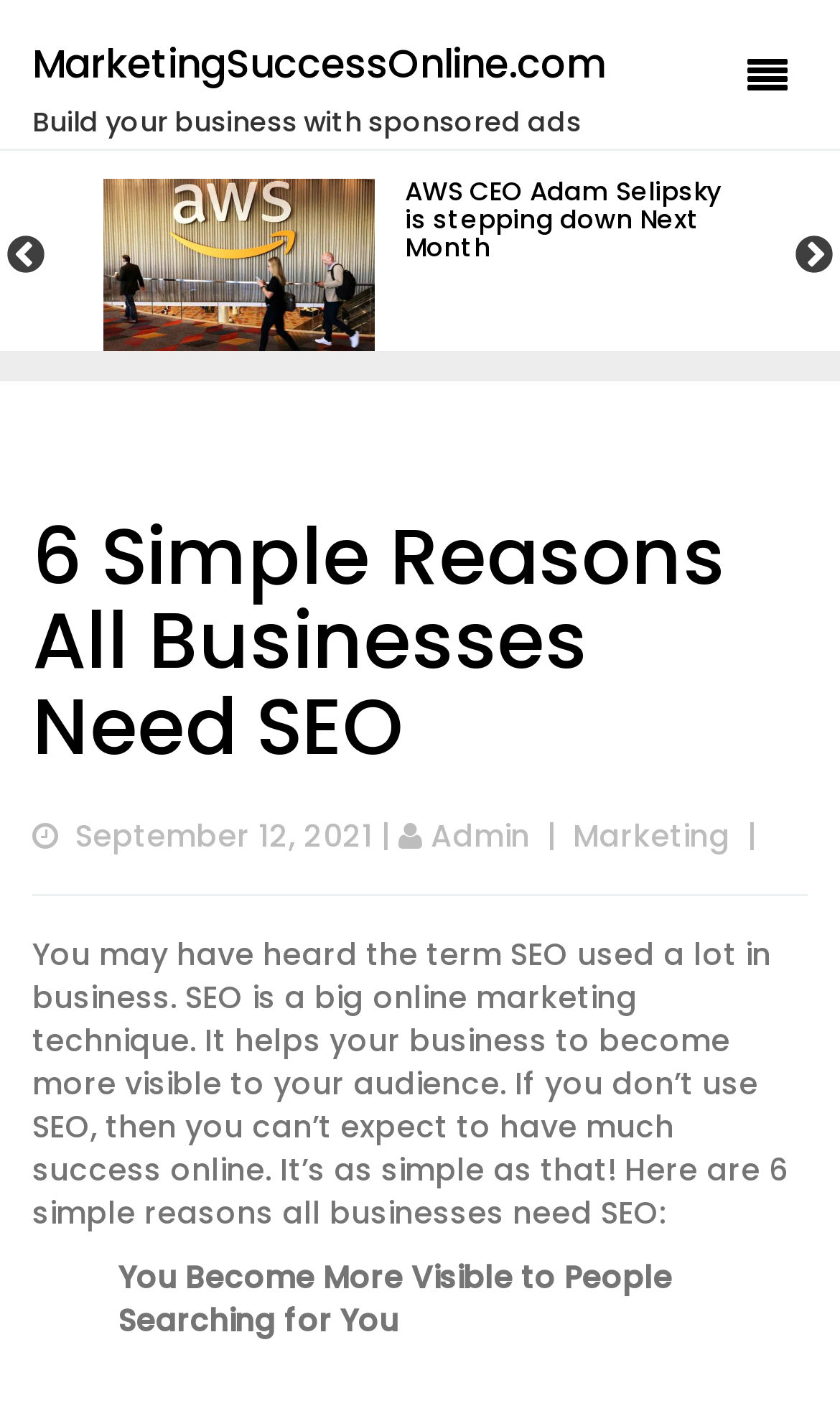Refer to the image and provide an in-depth answer to the question: 
What is the author of the article?

The webpage does not provide explicit information about the author of the article, so it is not possible to determine who wrote it.